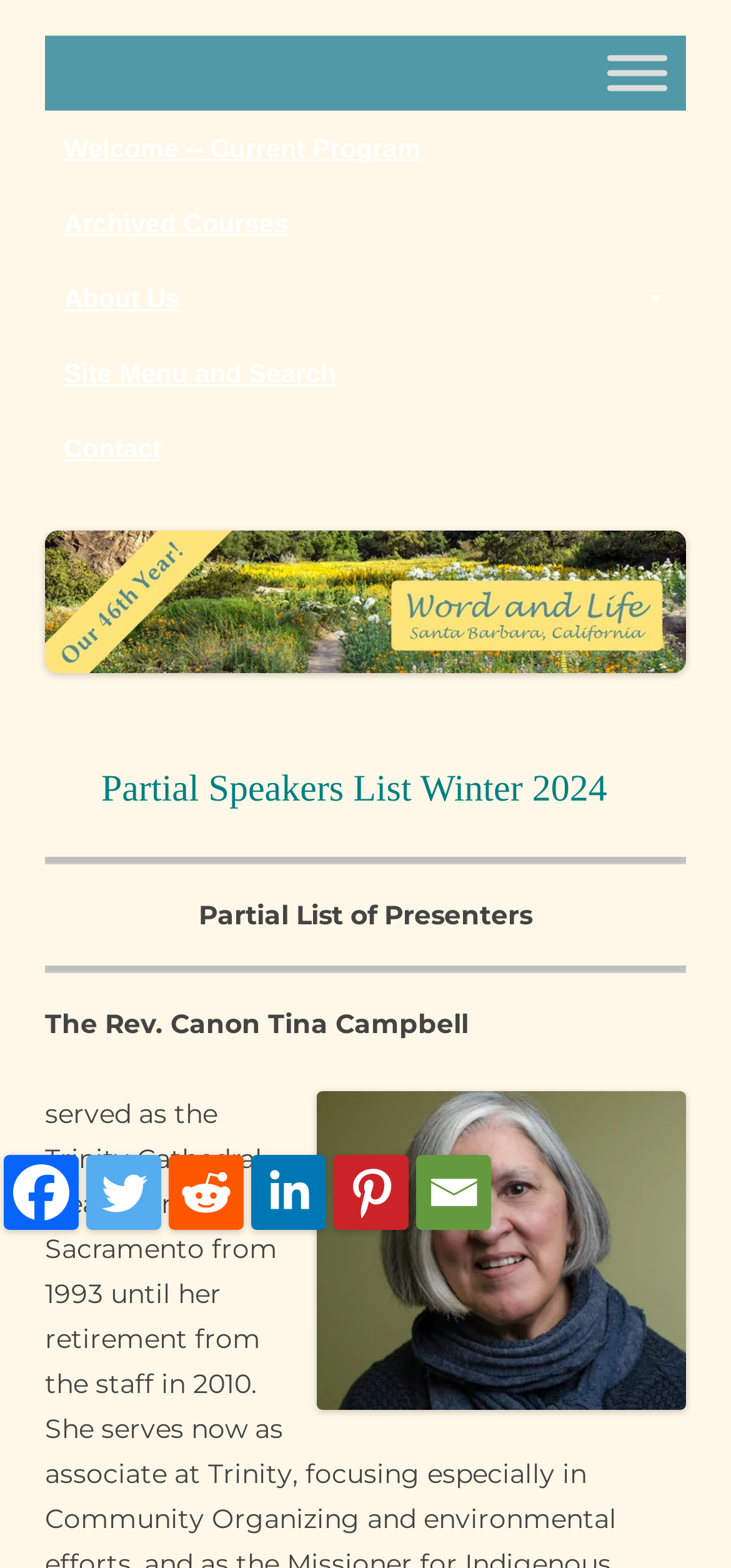Please identify the bounding box coordinates of the element's region that I should click in order to complete the following instruction: "Contact us". The bounding box coordinates consist of four float numbers between 0 and 1, i.e., [left, top, right, bottom].

[0.062, 0.262, 0.938, 0.31]